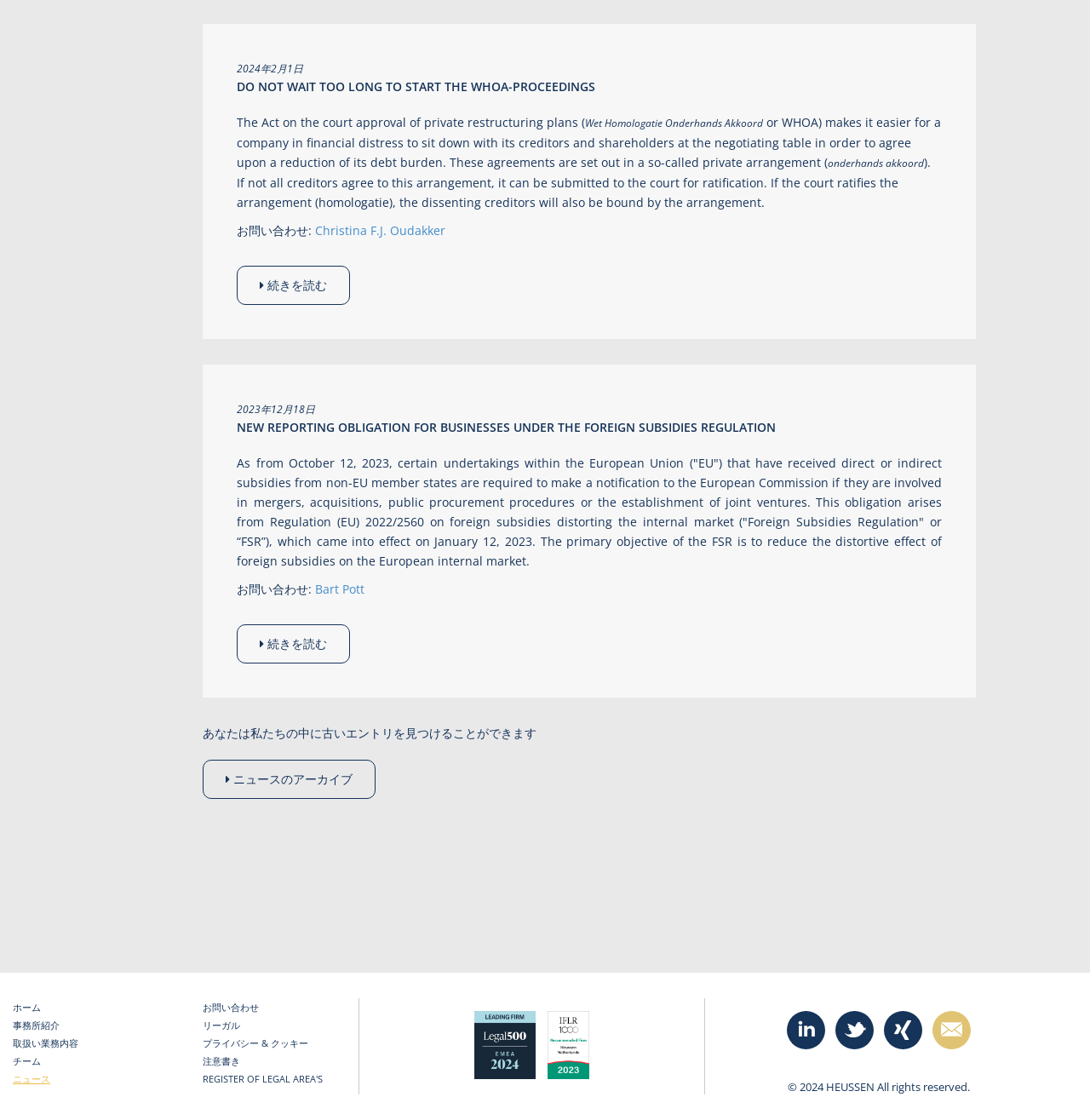Respond with a single word or phrase to the following question: What can be found in the news archive?

Old entries